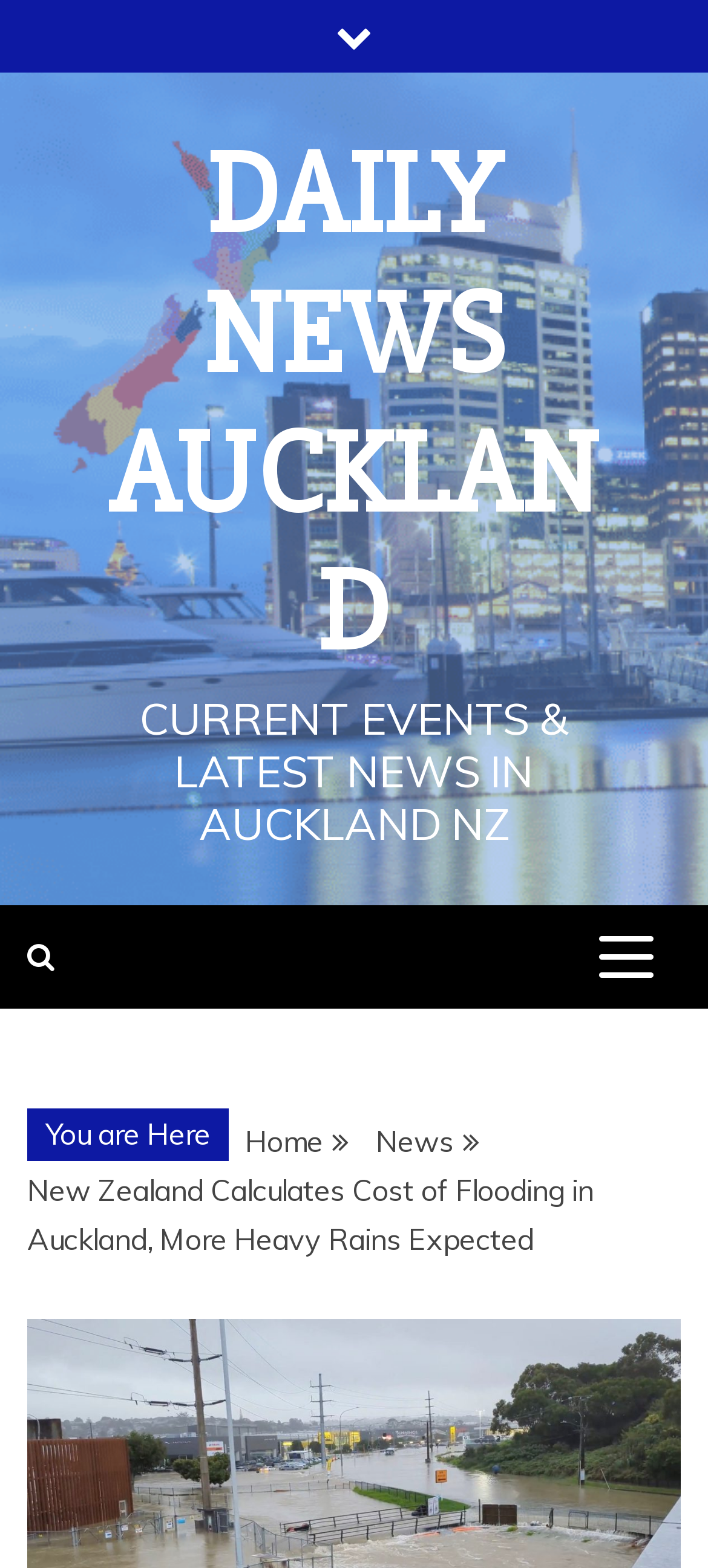Can you give a comprehensive explanation to the question given the content of the image?
What is the subtitle of the website?

I found the answer by looking at the StaticText element with the text 'CURRENT EVENTS & LATEST NEWS IN AUCKLAND NZ' which is likely to be the subtitle of the website.